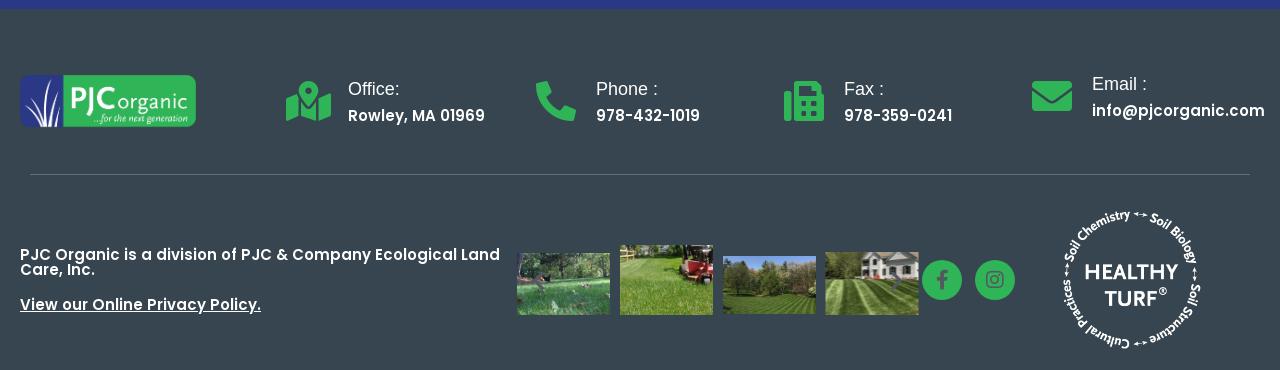Locate the bounding box of the user interface element based on this description: "View our Online Privacy Policy.".

[0.016, 0.795, 0.204, 0.852]